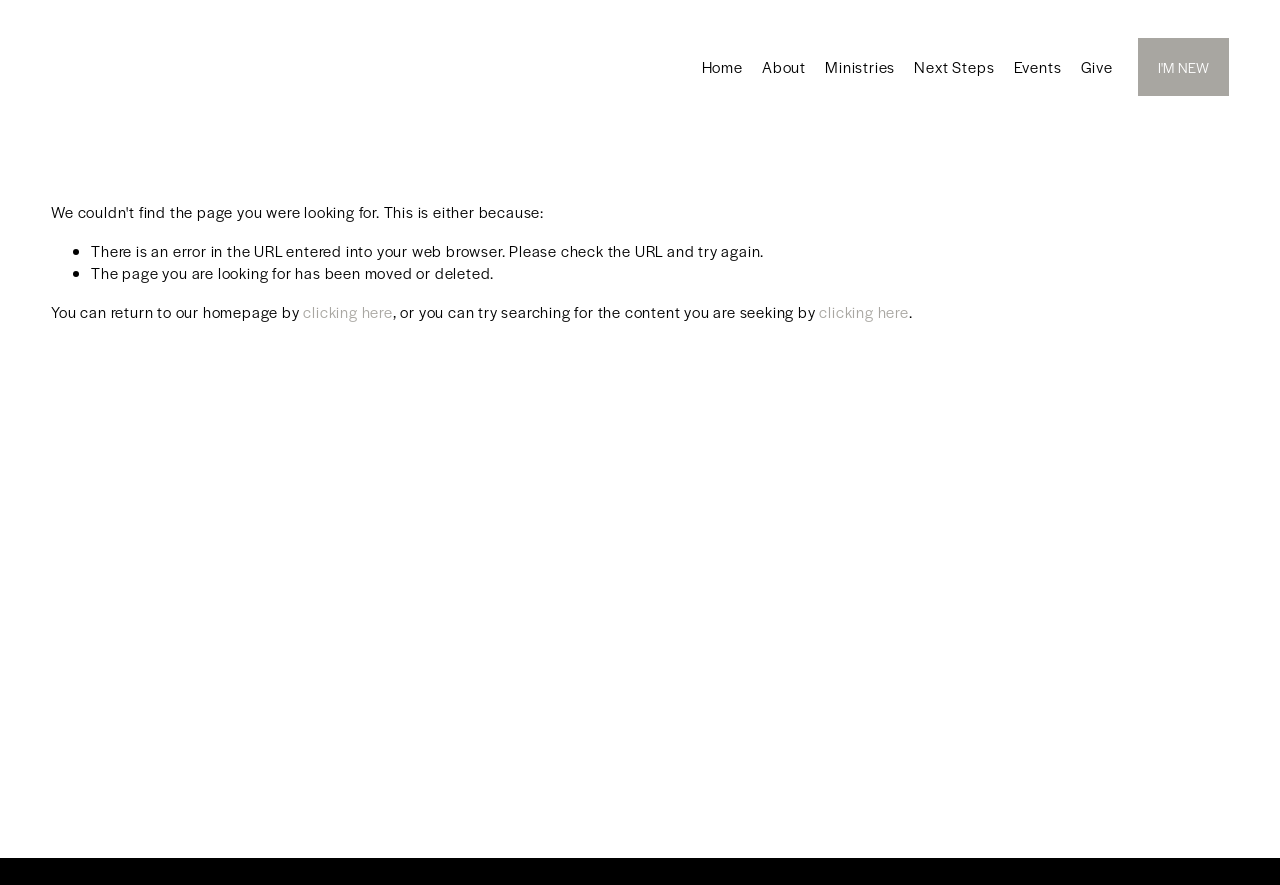Please indicate the bounding box coordinates of the element's region to be clicked to achieve the instruction: "explore kids' ministries". Provide the coordinates as four float numbers between 0 and 1, i.e., [left, top, right, bottom].

[0.543, 0.099, 0.699, 0.126]